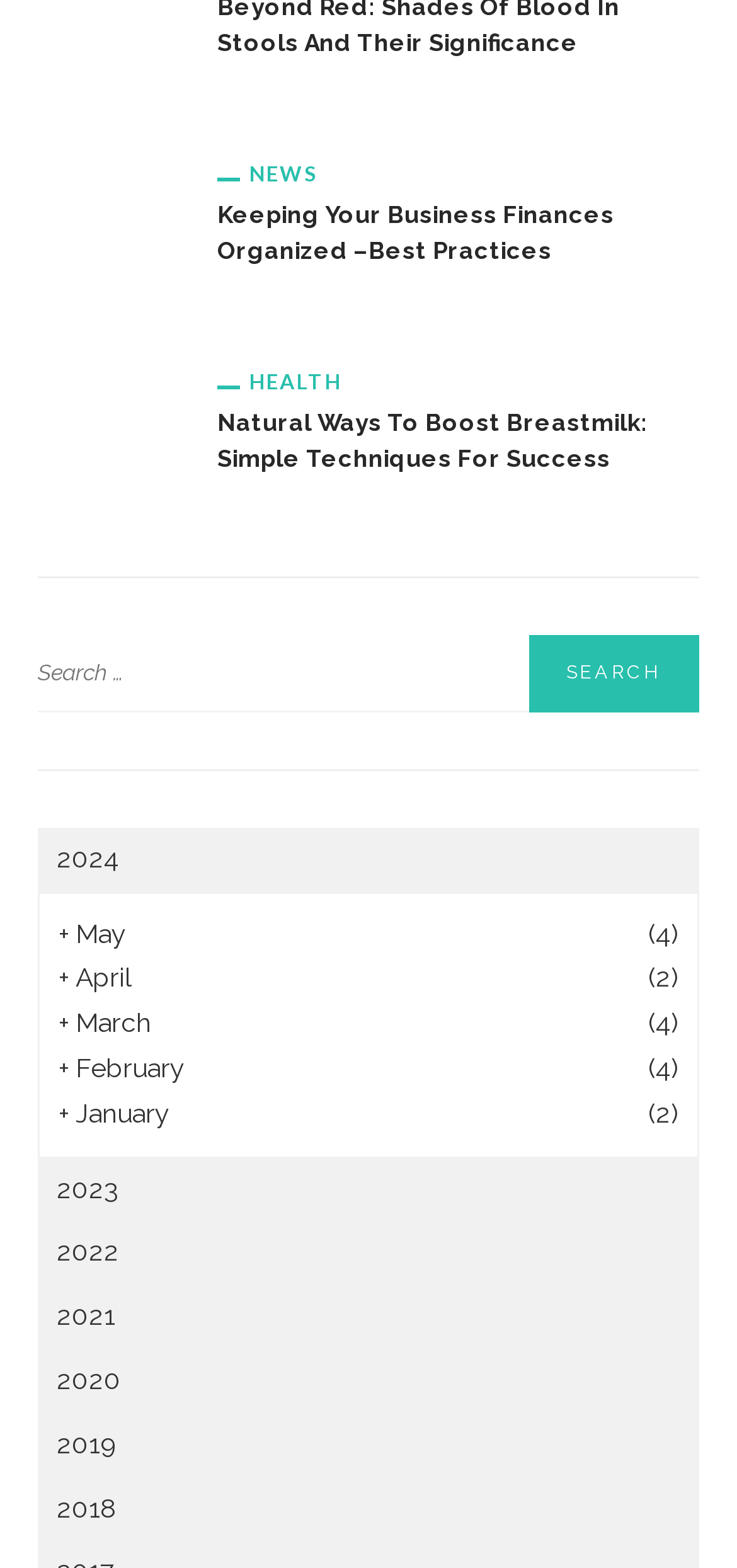Locate the bounding box coordinates of the segment that needs to be clicked to meet this instruction: "Search for something on the website".

None